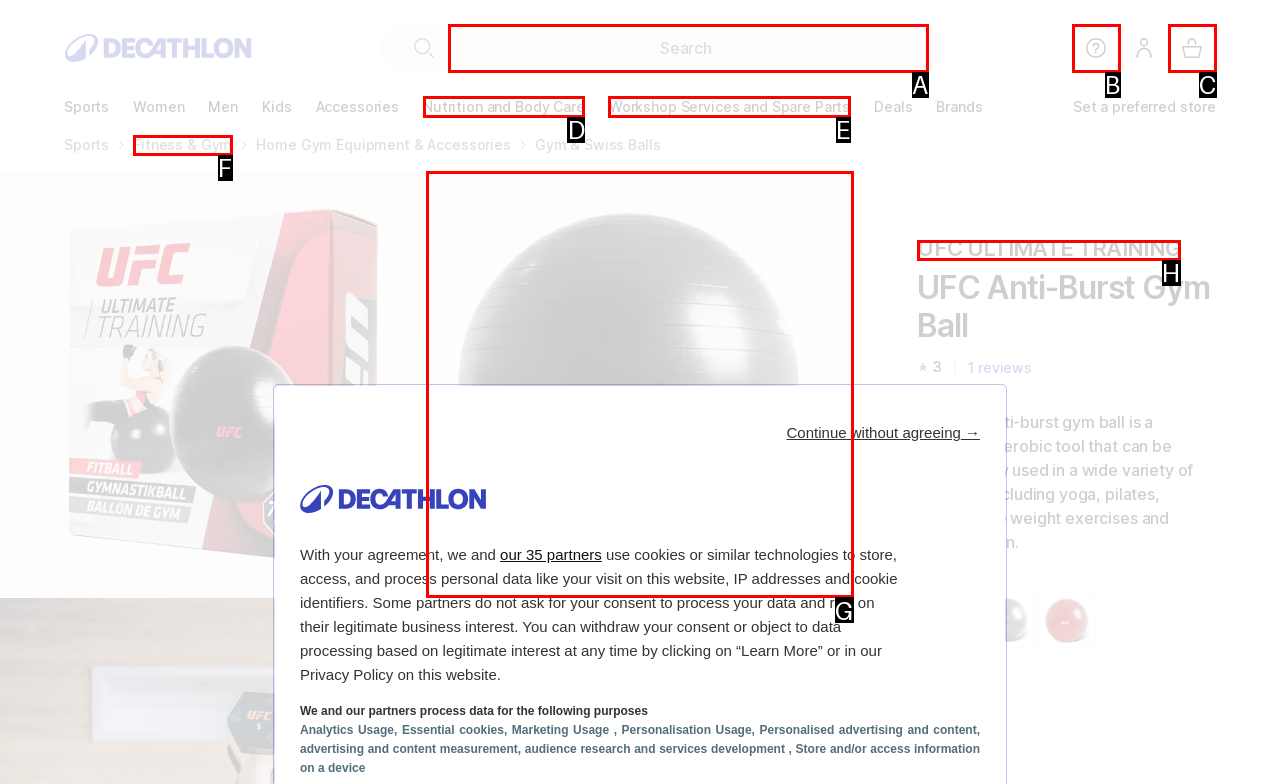Based on the description: Workshop Services and Spare Parts, select the HTML element that fits best. Provide the letter of the matching option.

E